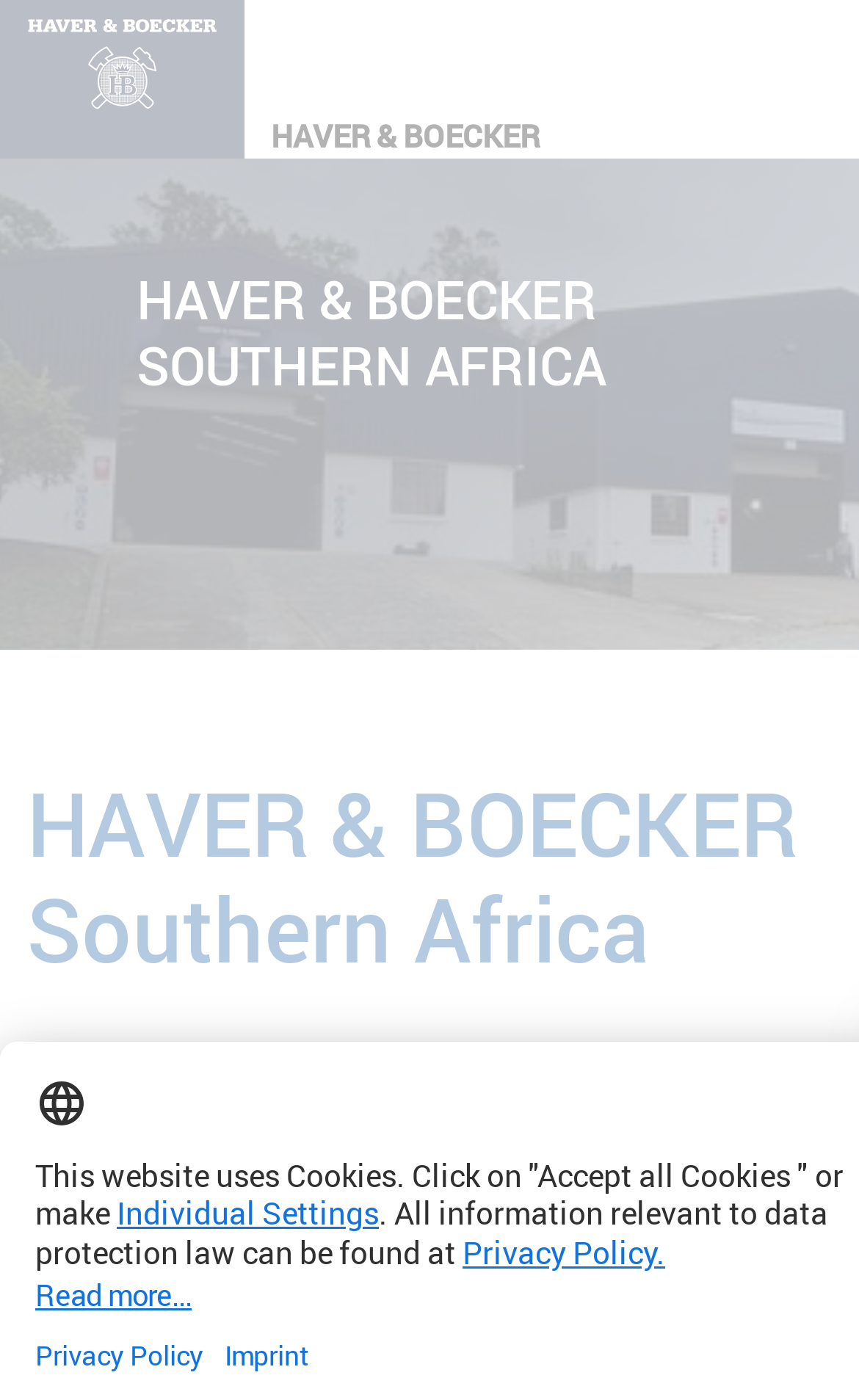Provide the bounding box coordinates of the HTML element this sentence describes: "title="Go to homepage"".

[0.0, 0.0, 0.285, 0.113]